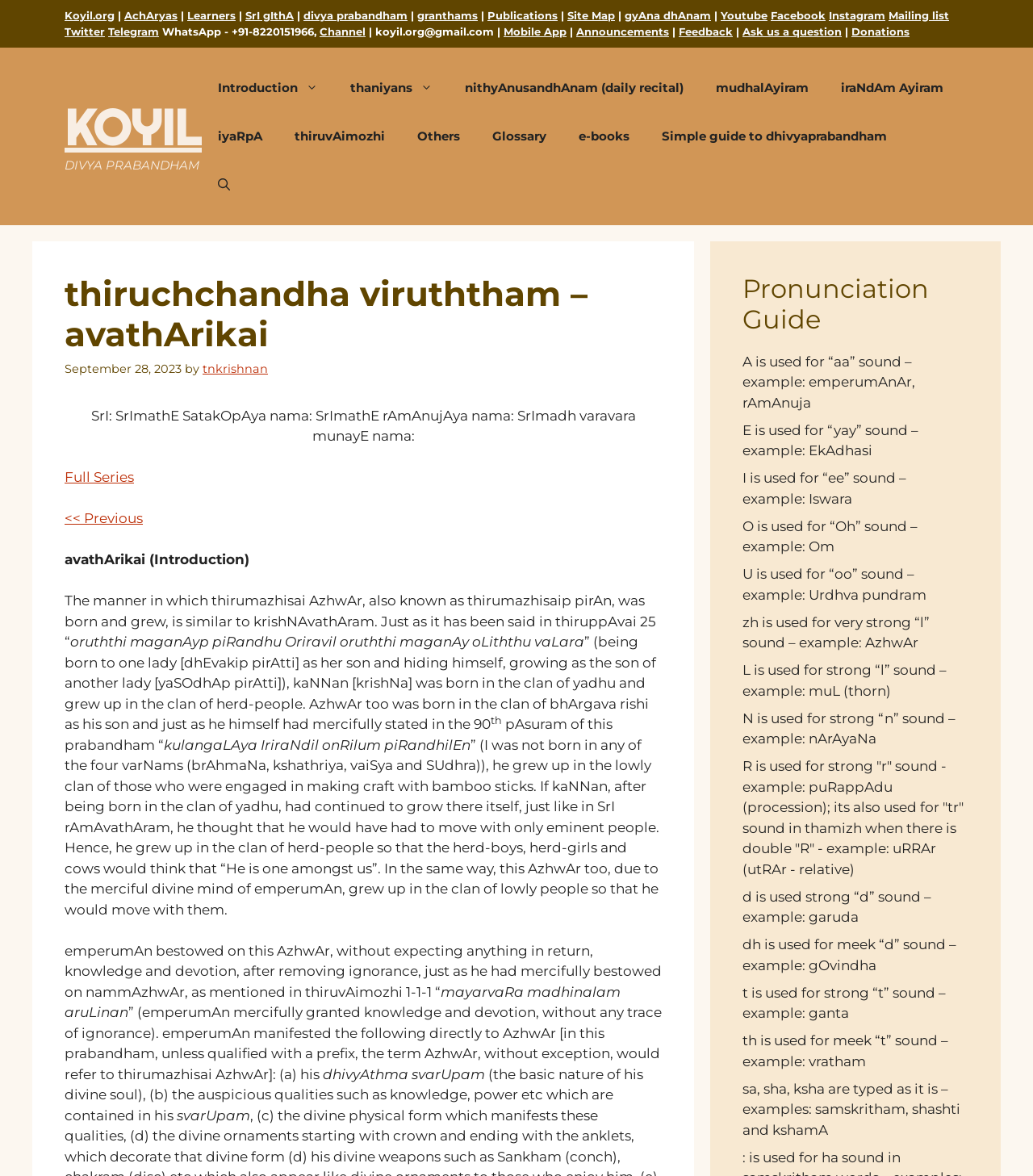Please identify the bounding box coordinates of the element that needs to be clicked to perform the following instruction: "Read the 'Pronunciation Guide'".

[0.719, 0.233, 0.938, 0.285]